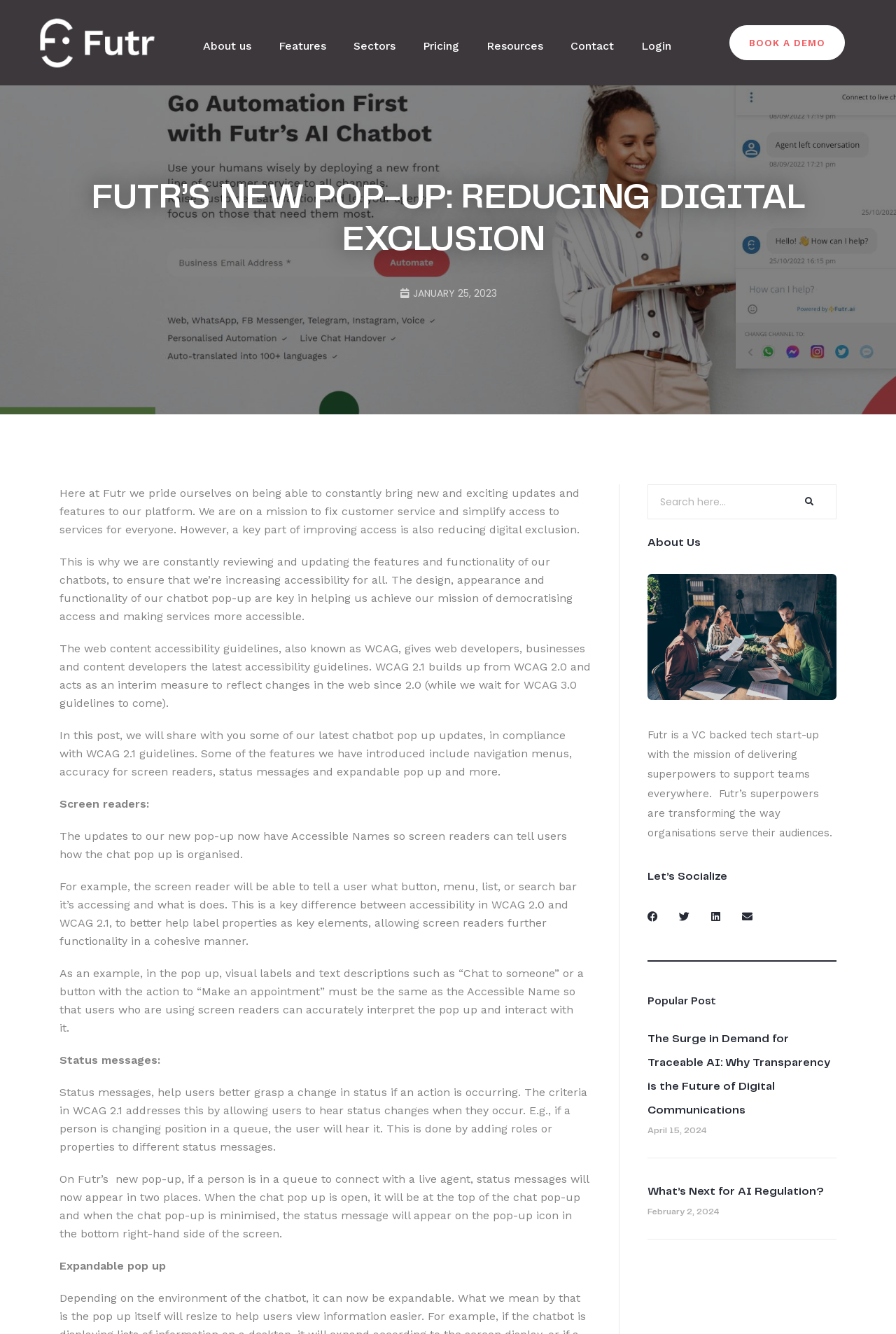Determine the bounding box of the UI component based on this description: "Contact". The bounding box coordinates should be four float values between 0 and 1, i.e., [left, top, right, bottom].

[0.627, 0.03, 0.694, 0.04]